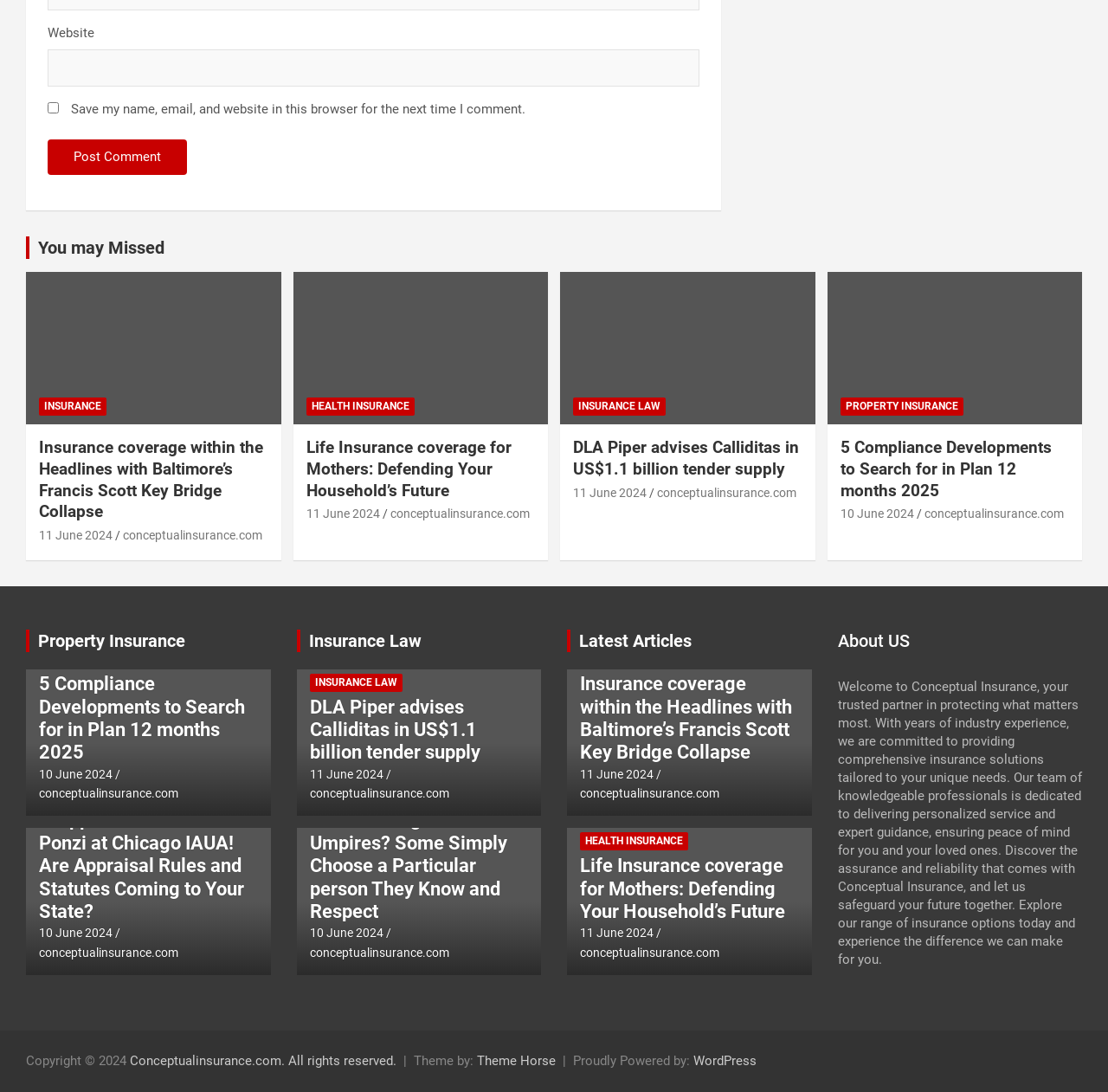Identify the bounding box coordinates for the UI element described as follows: 10 June 2024. Use the format (top-left x, top-left y, bottom-right x, bottom-right y) and ensure all values are floating point numbers between 0 and 1.

[0.279, 0.848, 0.346, 0.861]